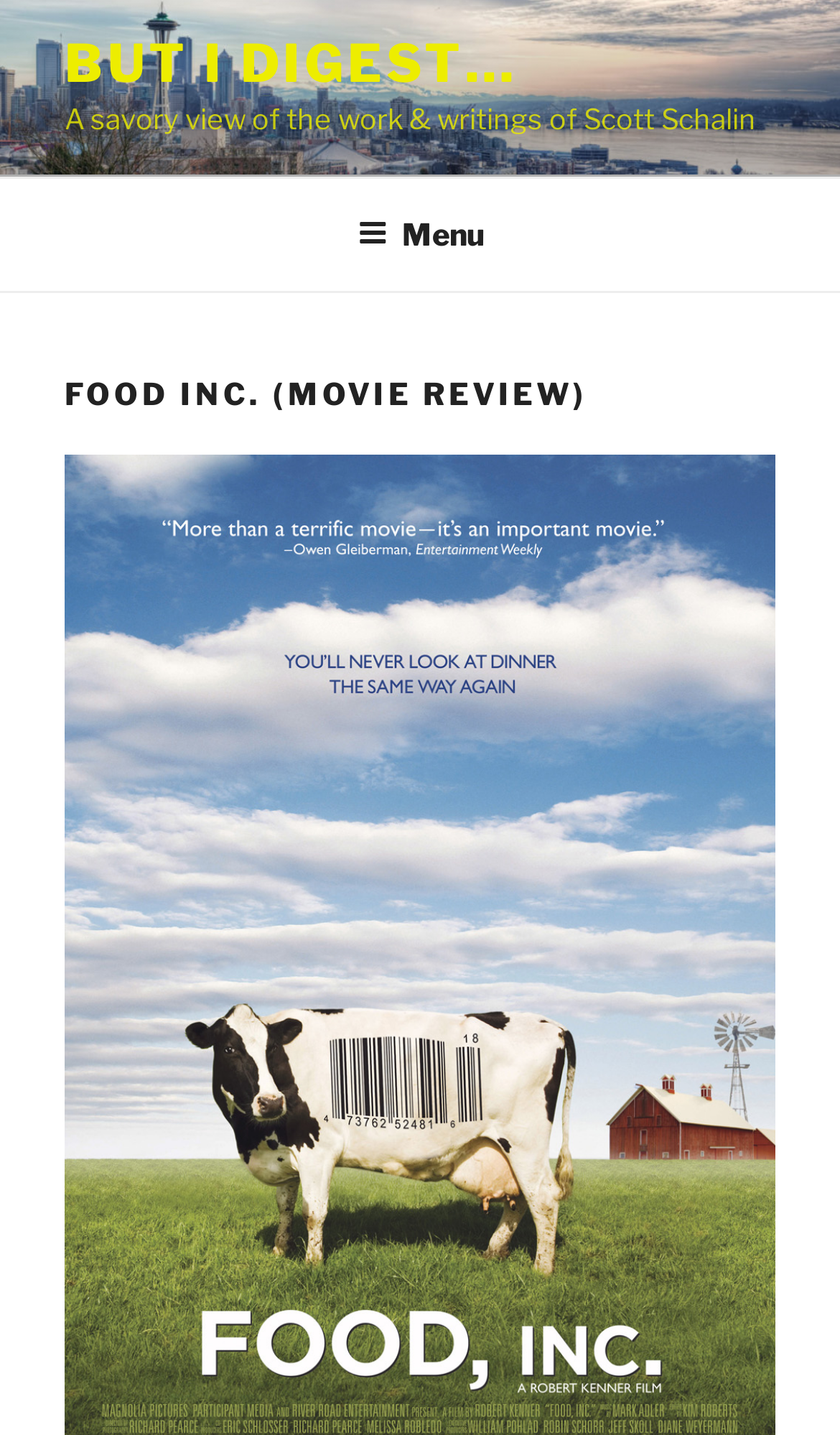What is the primary heading on this webpage?

FOOD INC. (MOVIE REVIEW)